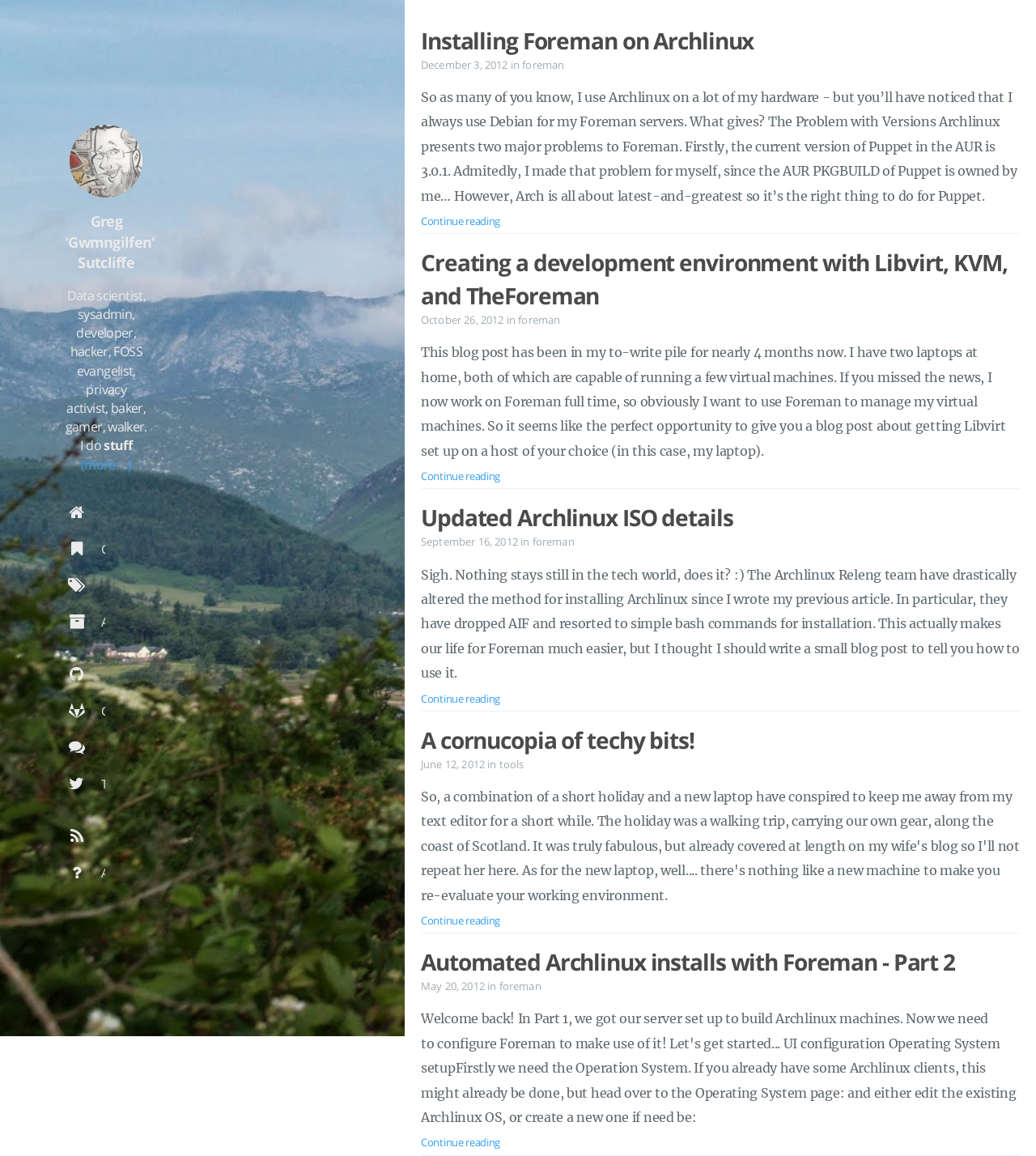Observe the image and answer the following question in detail: What is the author's name?

I found the author's name in the heading element [53] with the text 'Greg 'Gwmngilfen' Sutcliffe'.